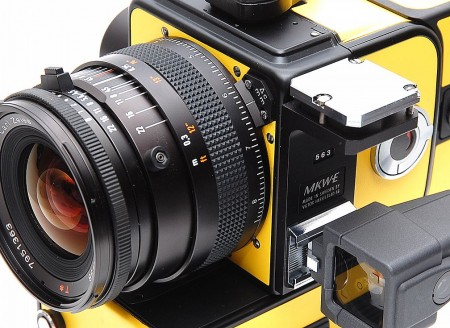Give an in-depth summary of the scene depicted in the image.

The image showcases a vibrant yellow Hasselblad MKWE camera, designed for use with NASA technology. Prominently featured is a black lens with intricate focusing and zoom rings, illustrating the precision and quality associated with Hasselblad photography. The camera body is adorned with sleek buttons and a viewfinder, emphasizing its advanced features. This particular model, notorious for its rarity, is described as "brand new" and comes in the original packaging, with a market value around $34,000. The idea of owning such a piece of photographic history, which has remained untouched in its packaging for decades, adds a unique charm to this auction item.